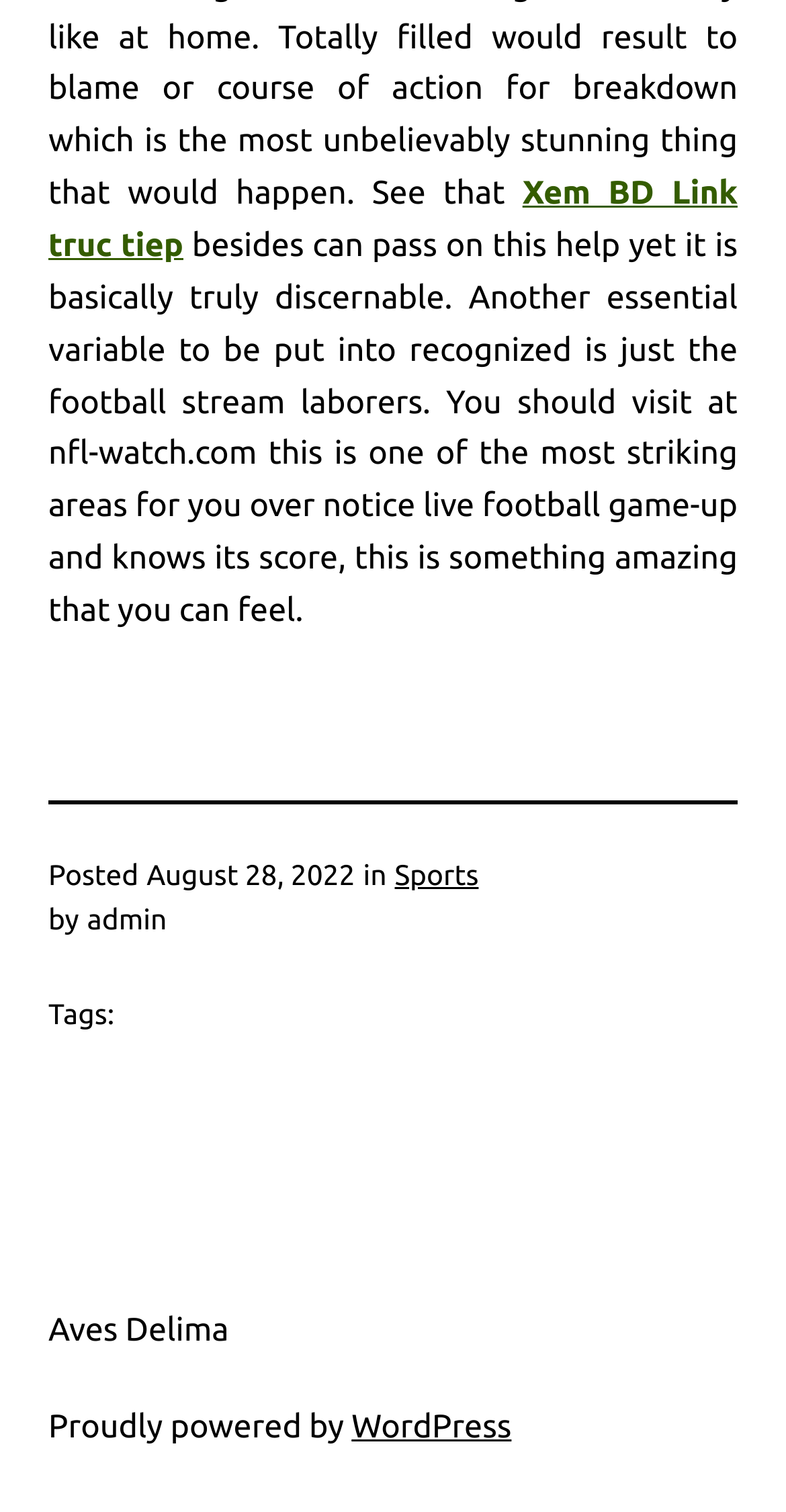Find the UI element described as: "WordPress" and predict its bounding box coordinates. Ensure the coordinates are four float numbers between 0 and 1, [left, top, right, bottom].

[0.447, 0.932, 0.651, 0.956]